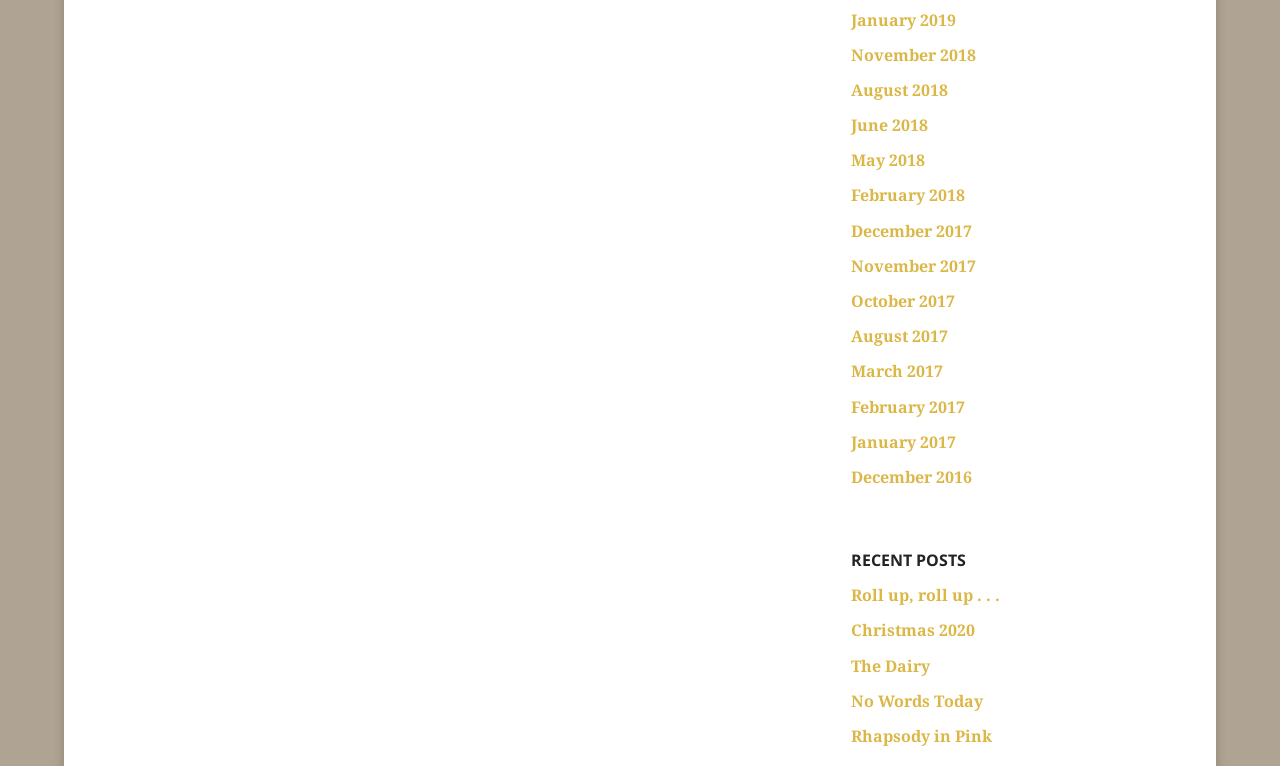Based on the image, provide a detailed and complete answer to the question: 
What is the most recent post?

I determined the most recent post by looking at the links under the 'RECENT POSTS' heading. The first link is 'Roll up, roll up...', which suggests it is the most recent post.